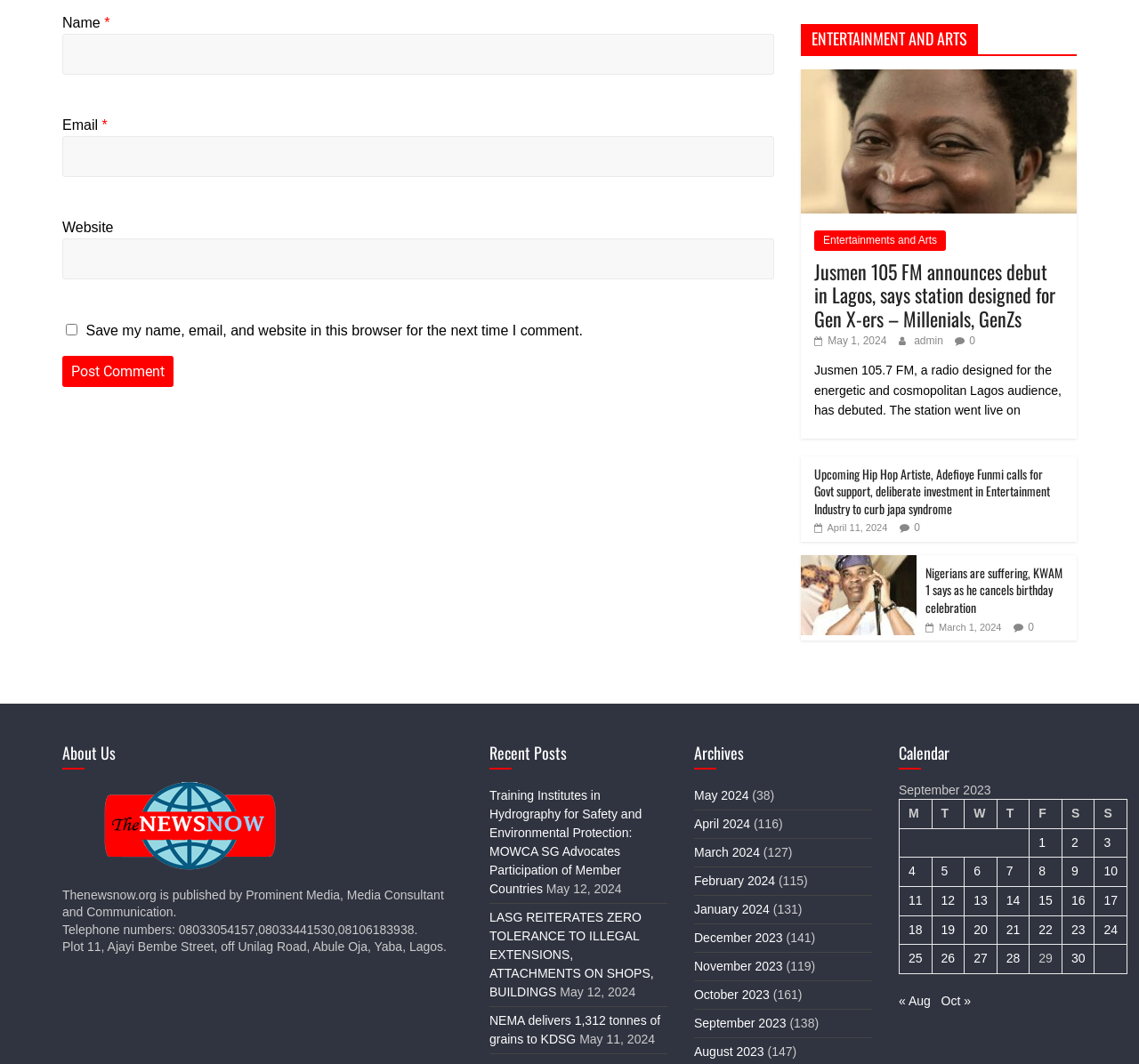Can you provide the bounding box coordinates for the element that should be clicked to implement the instruction: "Click the 'Jusmen 105 FM announces debut in Lagos, says station designed for Gen X-ers – Millenials, GenZs' link"?

[0.703, 0.067, 0.945, 0.081]